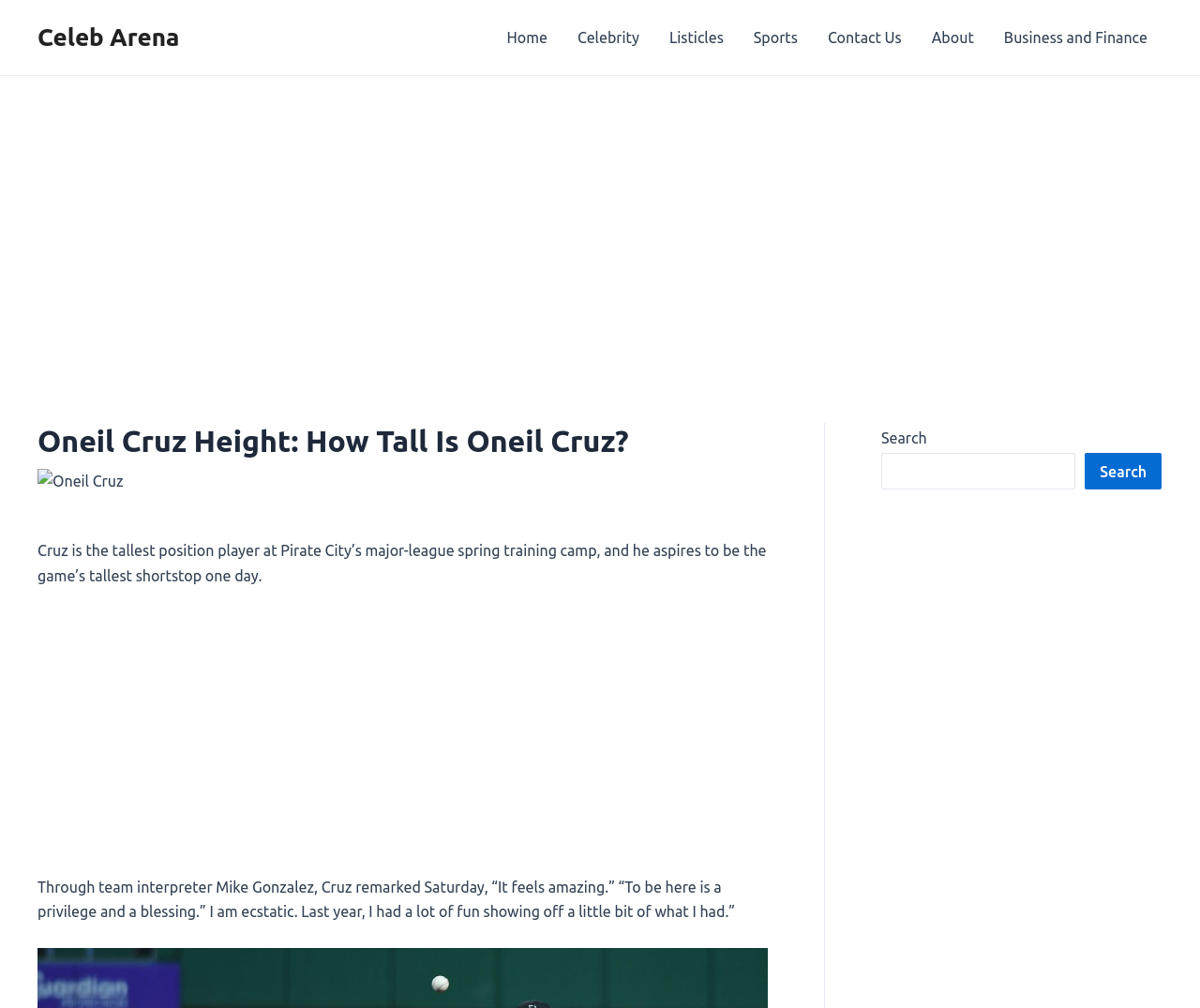Respond to the question below with a concise word or phrase:
What is Oneil Cruz's aspiration?

to be the game's tallest shortstop